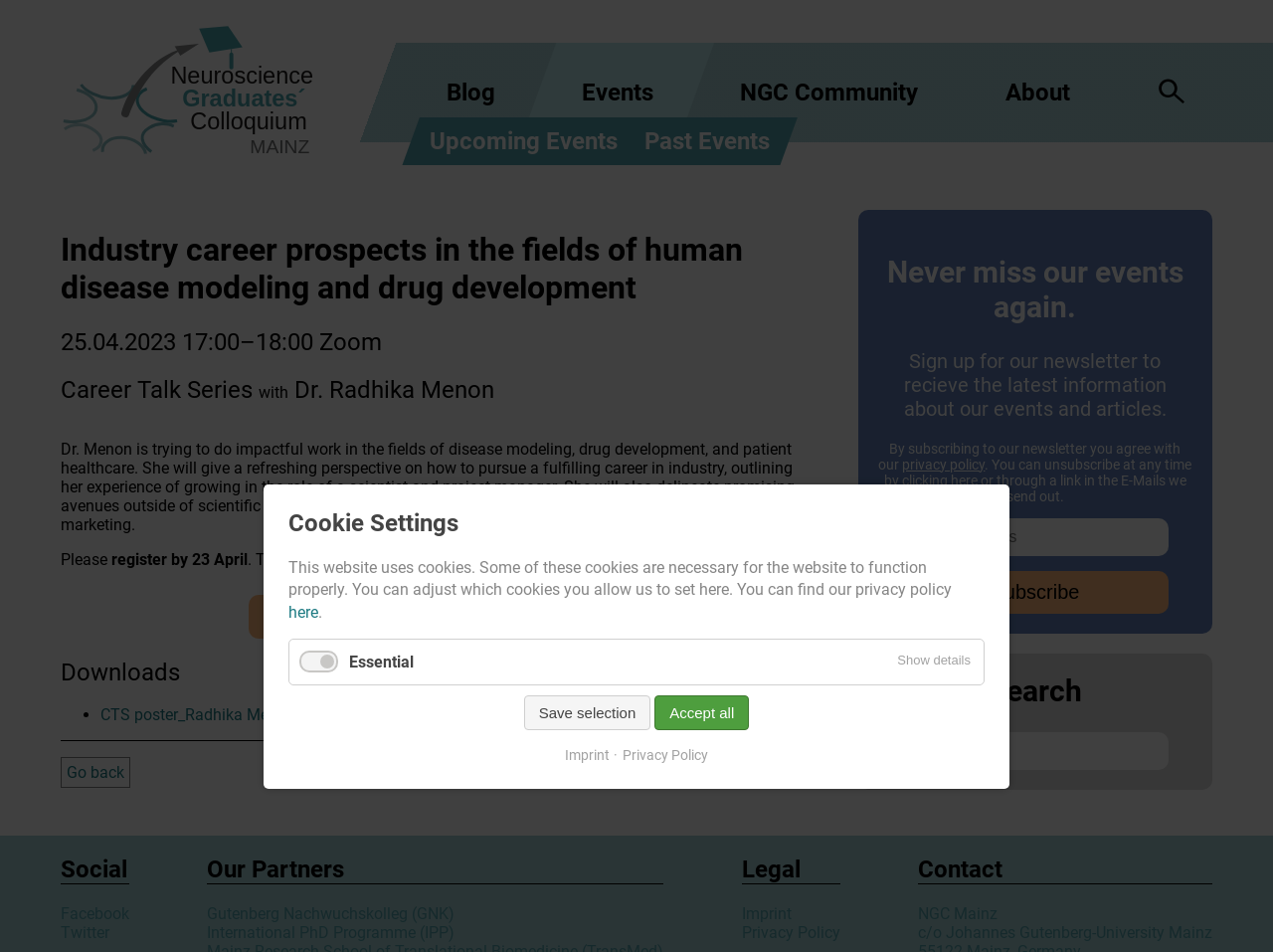Create an elaborate caption for the webpage.

This webpage appears to be an event page for a career talk series, specifically featuring Dr. Radhika Menon, who will discuss industry career prospects in the fields of human disease modeling and drug development. 

At the top of the page, there is a logo on the left side, and a navigation menu on the right side, which includes links to "Blog", "Events", "NGC Community", "About", and "Search". 

Below the navigation menu, there is a main content section that spans most of the page width. It starts with a heading that displays the title of the event, followed by the date and time of the event, which is April 25, 2023, from 17:00 to 18:00. 

The event description is provided in a paragraph, which mentions that Dr. Menon will share her experience of growing as a scientist and project manager, and outline promising avenues outside of scientific research. 

There is a call-to-action button to register for the event, and a note that the Zoom login information will be sent one day before the event. 

Further down, there is a section for downloads, which includes a link to a poster for the event. 

On the right side of the page, there is a complementary section that spans about a third of the page width. It includes a heading that encourages users to sign up for a newsletter to receive the latest information about events and articles. There is a form to enter an email address and a subscribe button. 

Below the newsletter section, there is a search bar, followed by a section for social media links, including Facebook and Twitter. 

At the bottom of the page, there are links to "Our Partners", "Legal", and "Contact" sections, which include links to various organizations and policies. 

Finally, there is a cookie settings alert that allows users to adjust their cookie preferences.